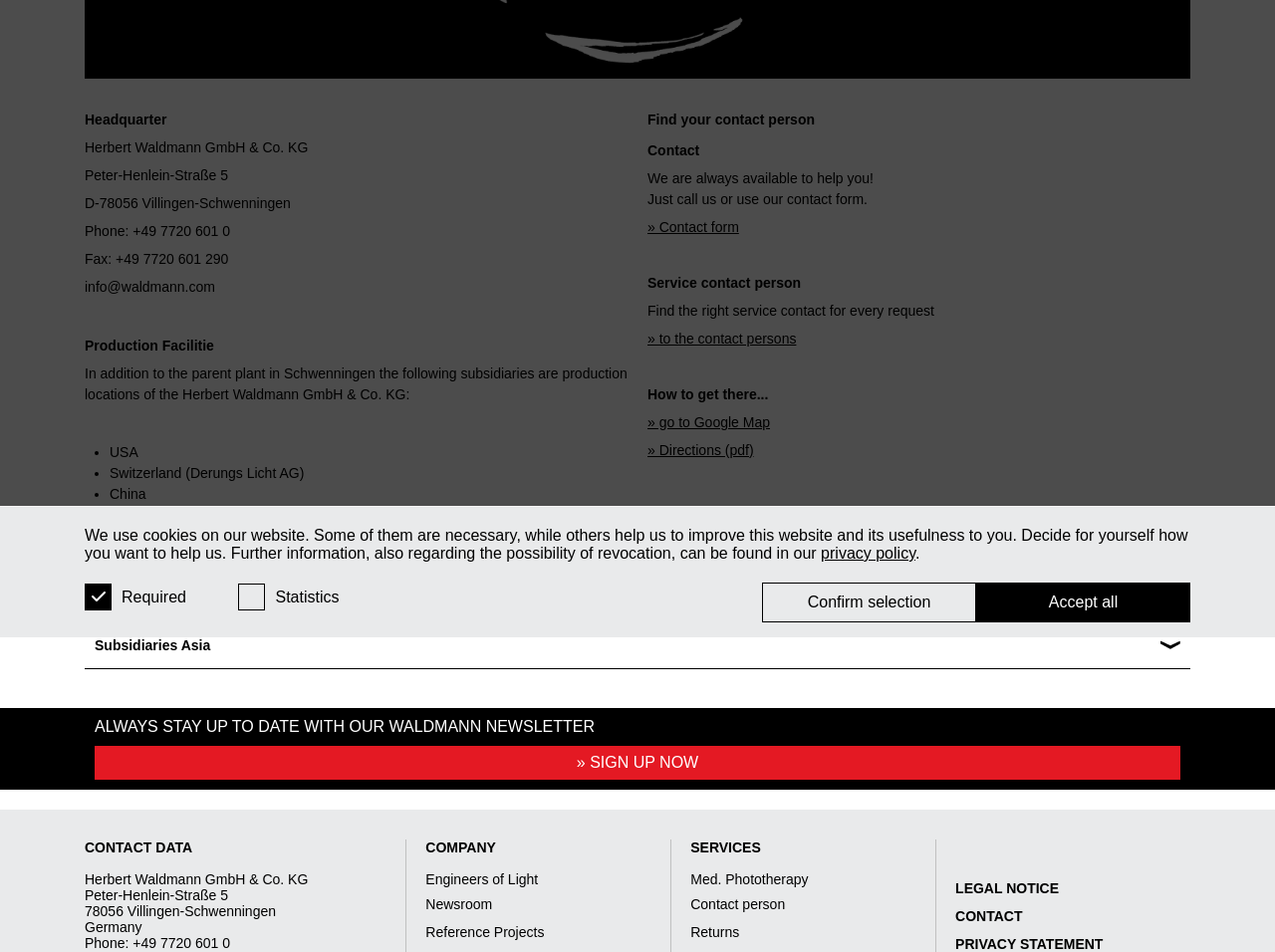Using the description: "name="e_input-103" placeholder="Please enter your name..."", determine the UI element's bounding box coordinates. Ensure the coordinates are in the format of four float numbers between 0 and 1, i.e., [left, top, right, bottom].

None